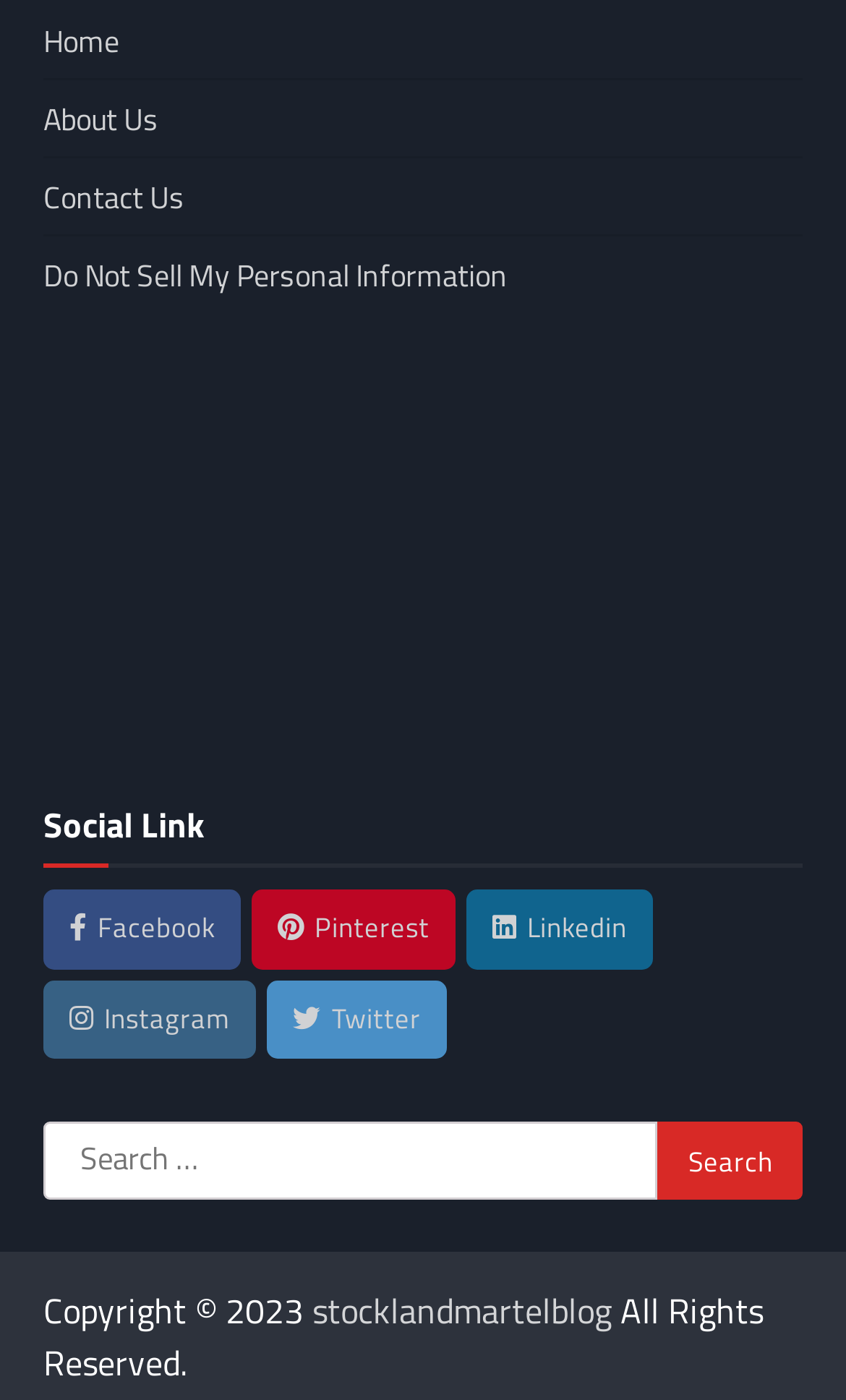What is the copyright information?
Please describe in detail the information shown in the image to answer the question.

The copyright information is 'Copyright 2023' because it is stated as 'Copyright 2023' in the StaticText element at the bottom of the webpage.